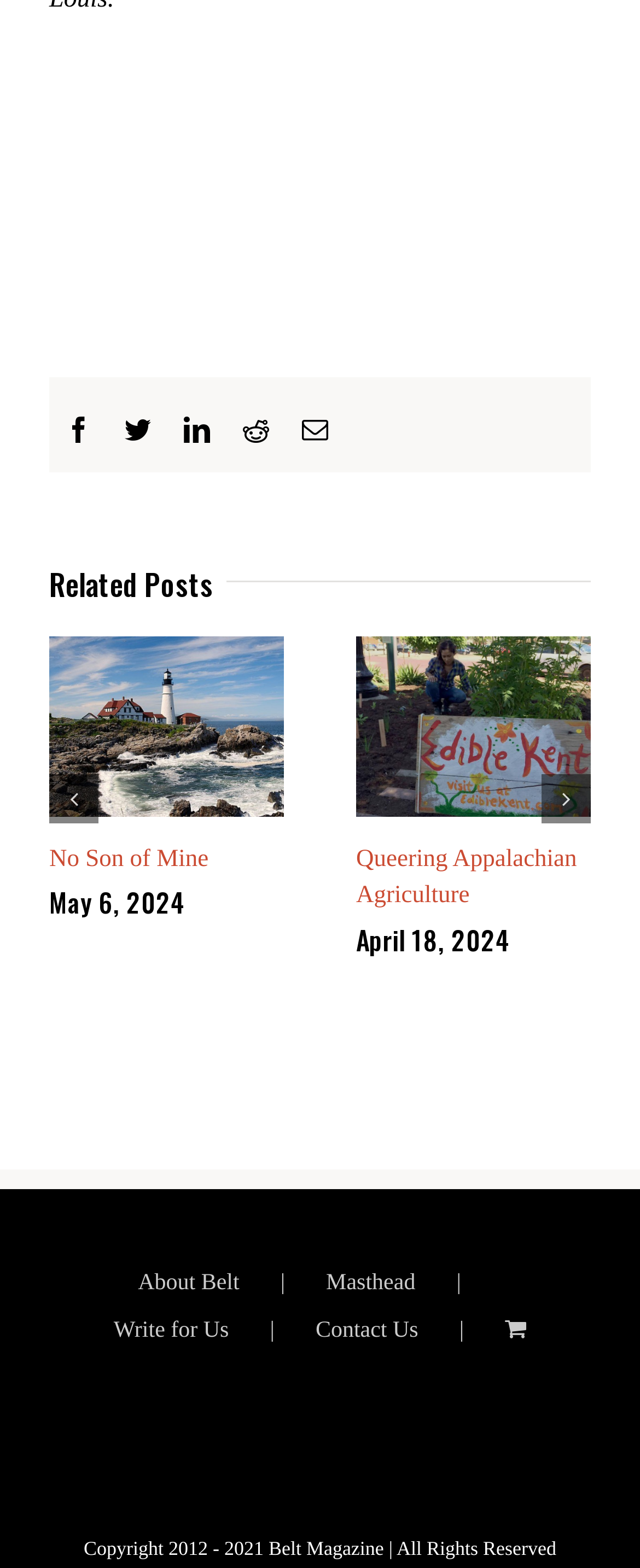Determine the bounding box coordinates of the area to click in order to meet this instruction: "Contact Us".

[0.493, 0.835, 0.789, 0.862]